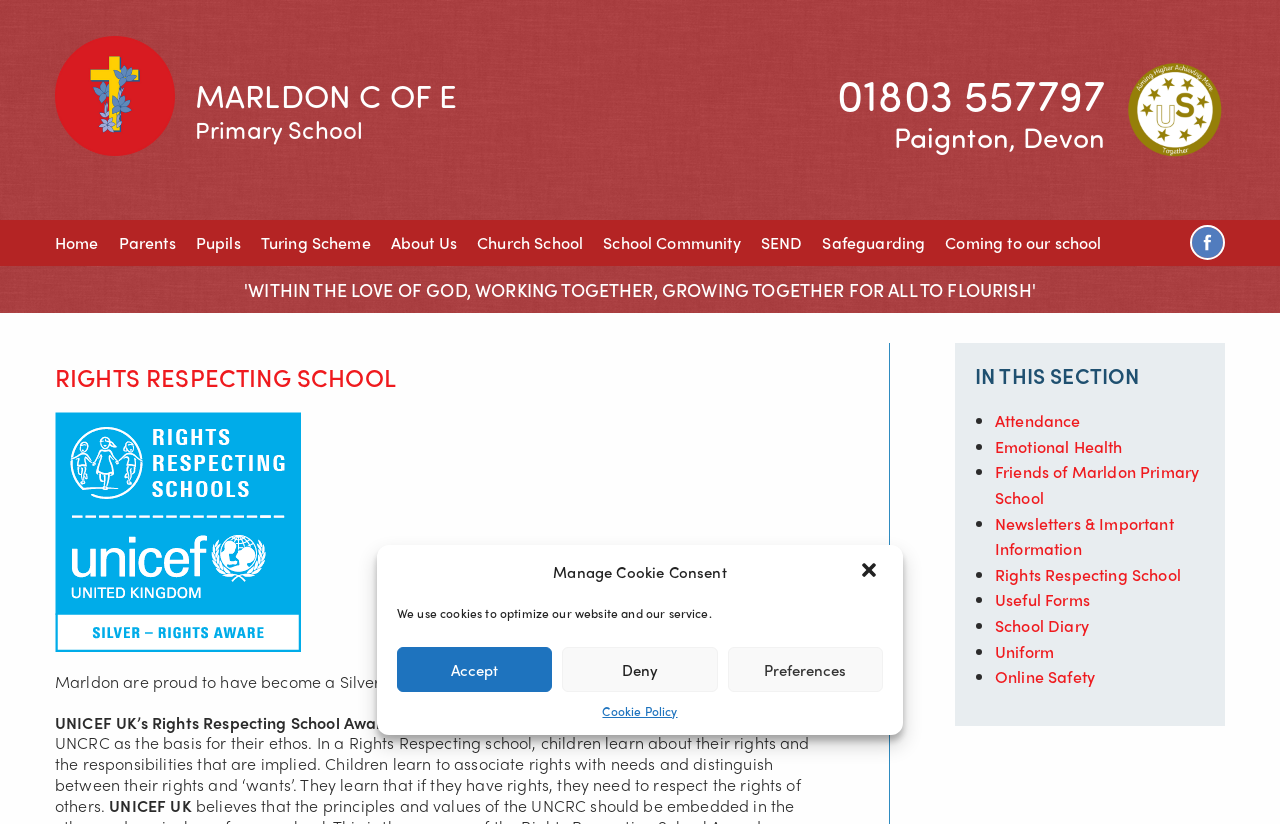Based on the element description School Community, identify the bounding box coordinates for the UI element. The coordinates should be in the format (top-left x, top-left y, bottom-right x, bottom-right y) and within the 0 to 1 range.

[0.471, 0.279, 0.579, 0.31]